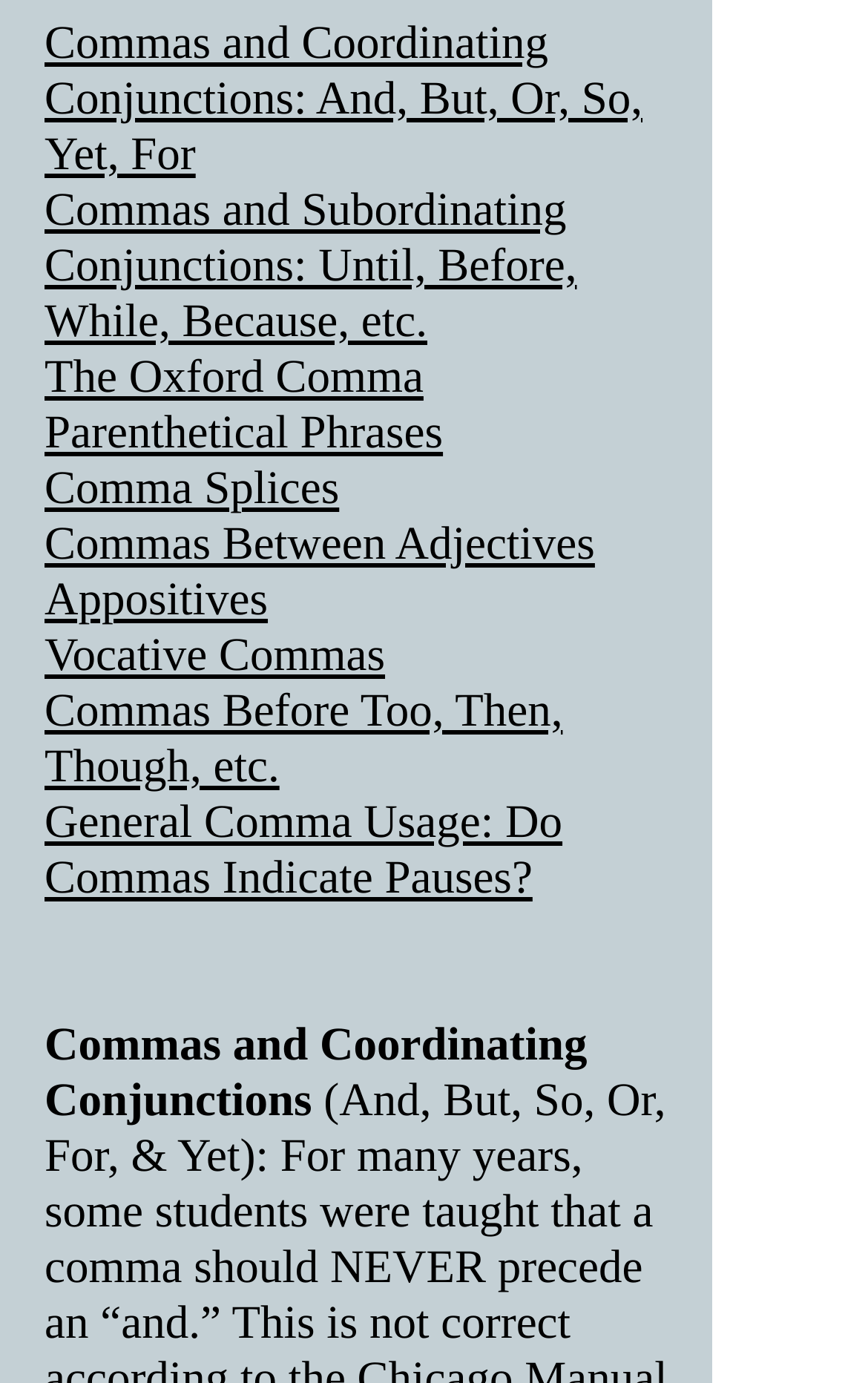Answer the question using only one word or a concise phrase: How many links are there on the webpage?

10